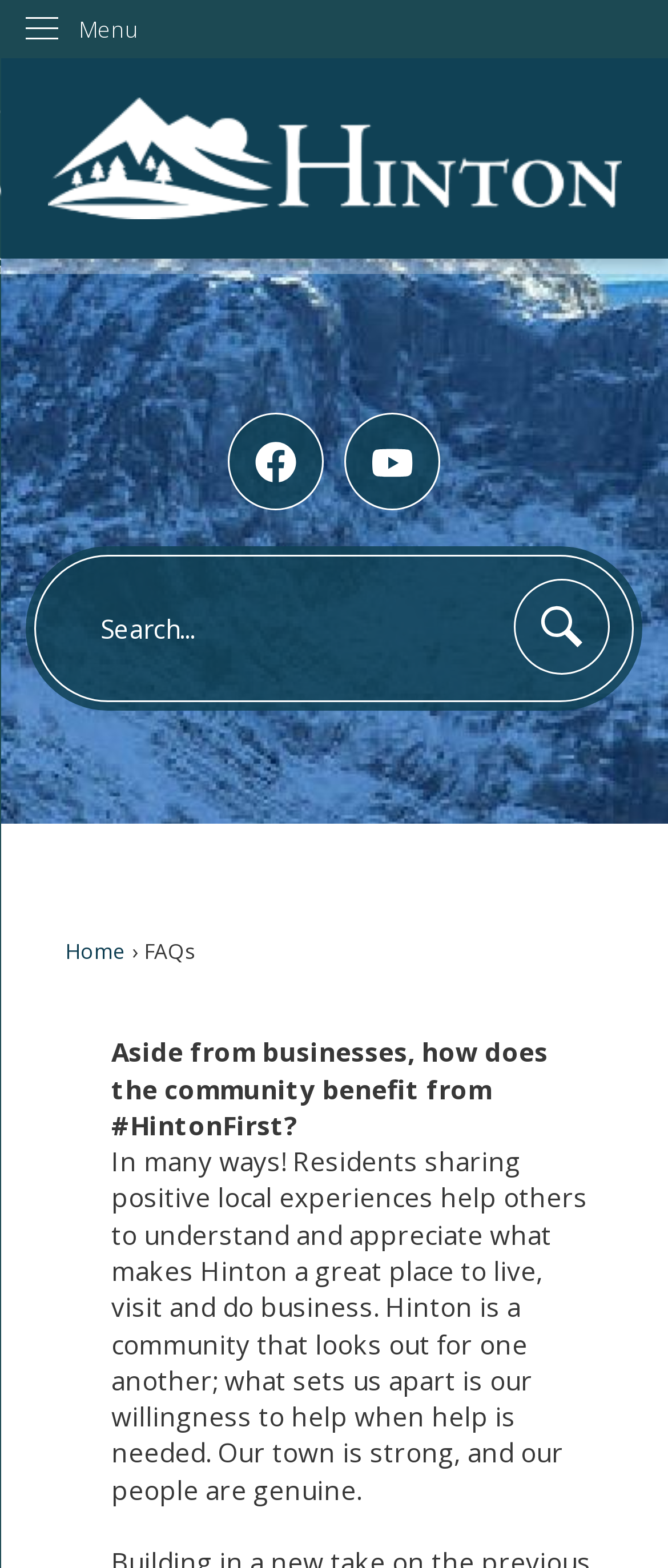Determine the bounding box coordinates of the clickable region to follow the instruction: "Go to Home Page".

[0.071, 0.062, 0.929, 0.14]